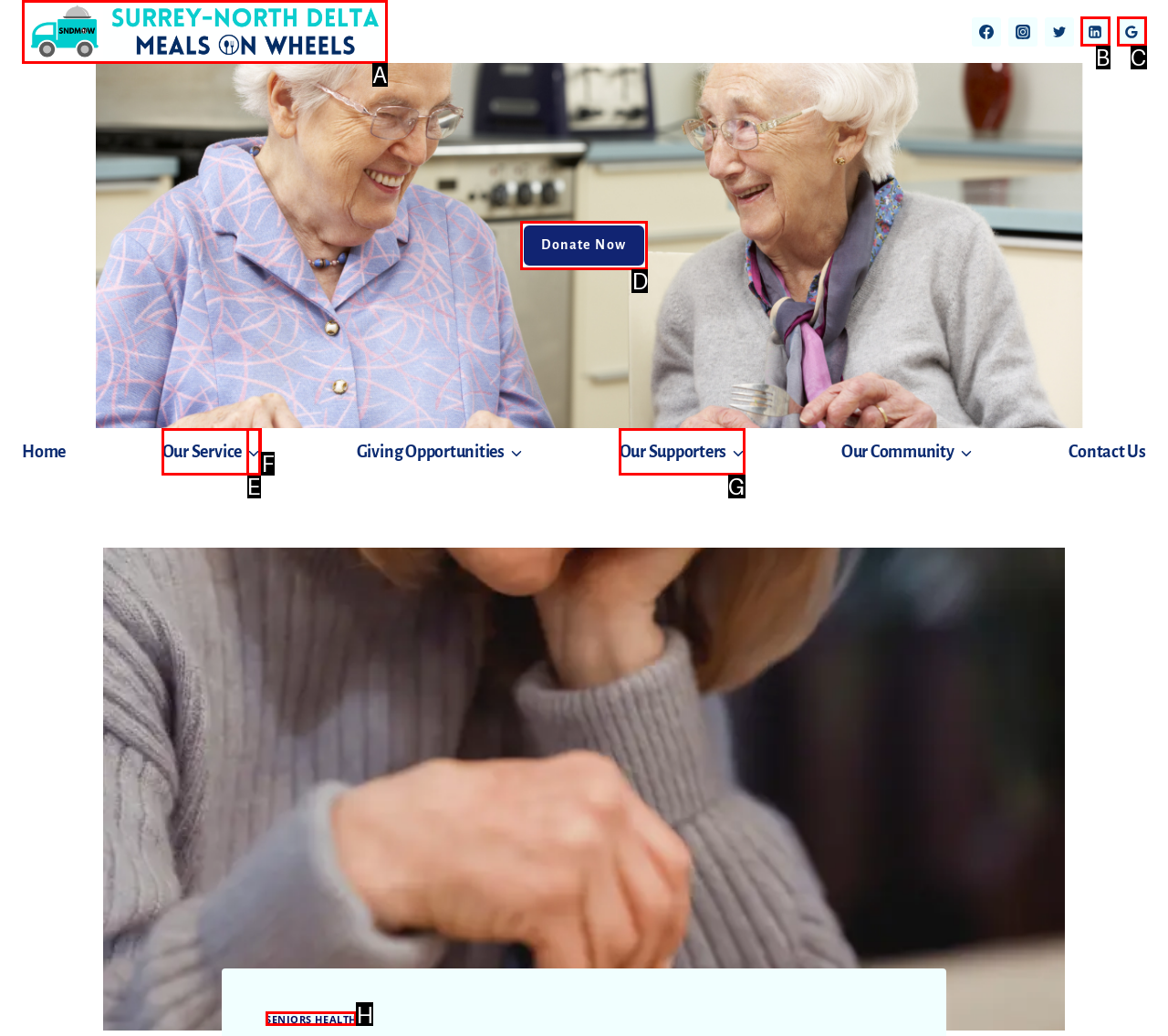Which UI element matches this description: Donate now?
Reply with the letter of the correct option directly.

D